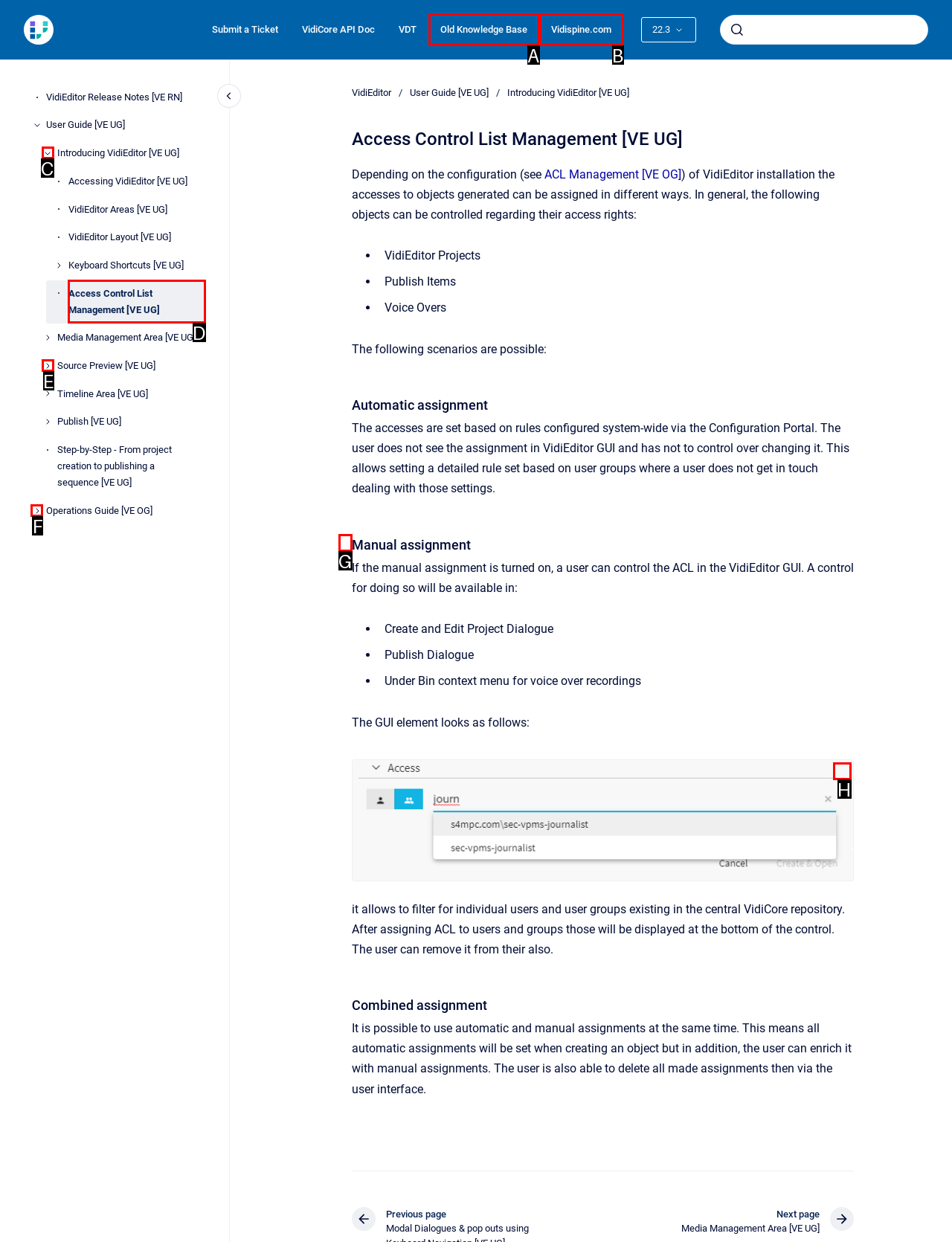Tell me which option I should click to complete the following task: Open image in full screen
Answer with the option's letter from the given choices directly.

H